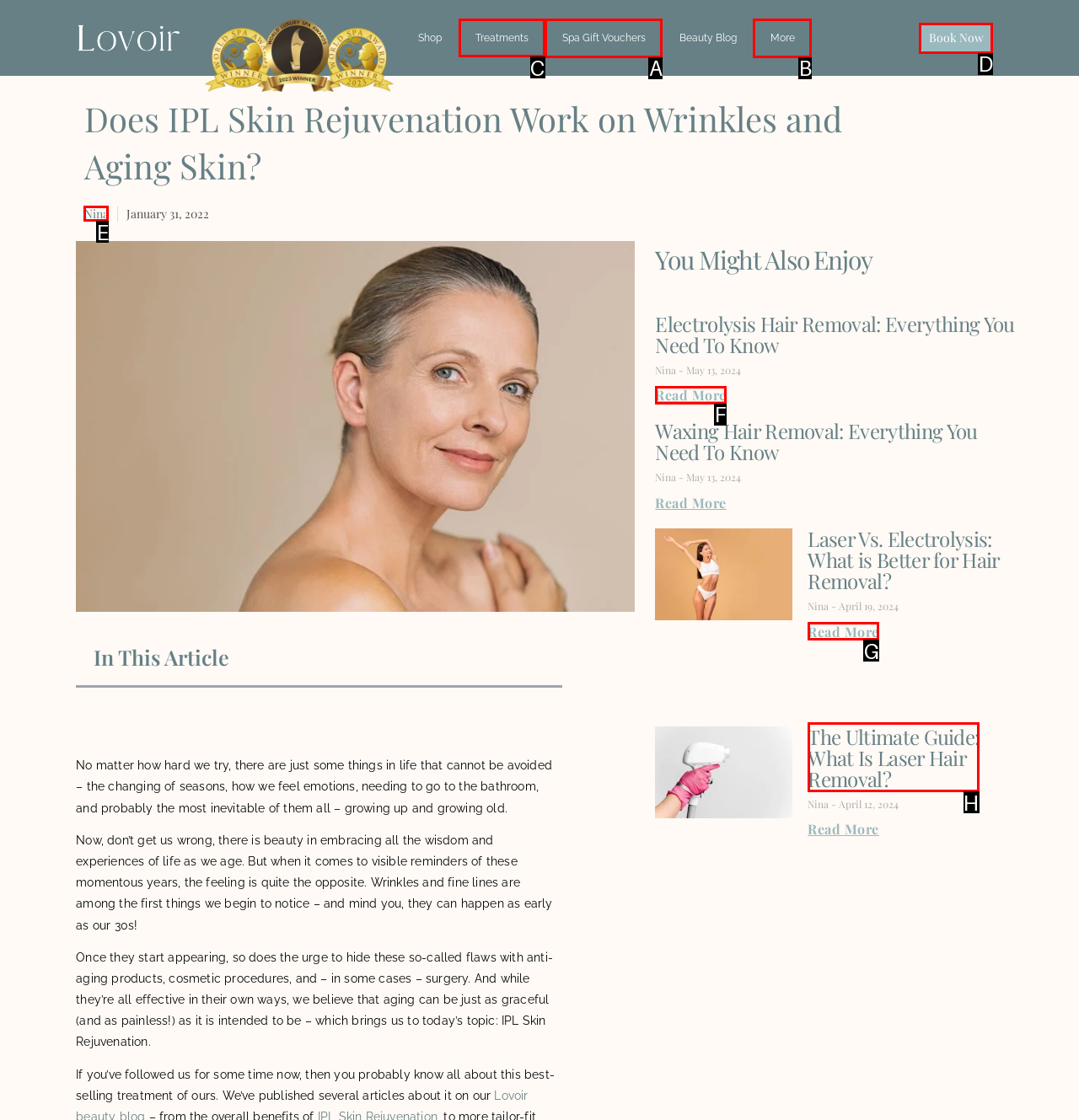Tell me which one HTML element I should click to complete the following task: Explore the 'Treatments' page
Answer with the option's letter from the given choices directly.

C